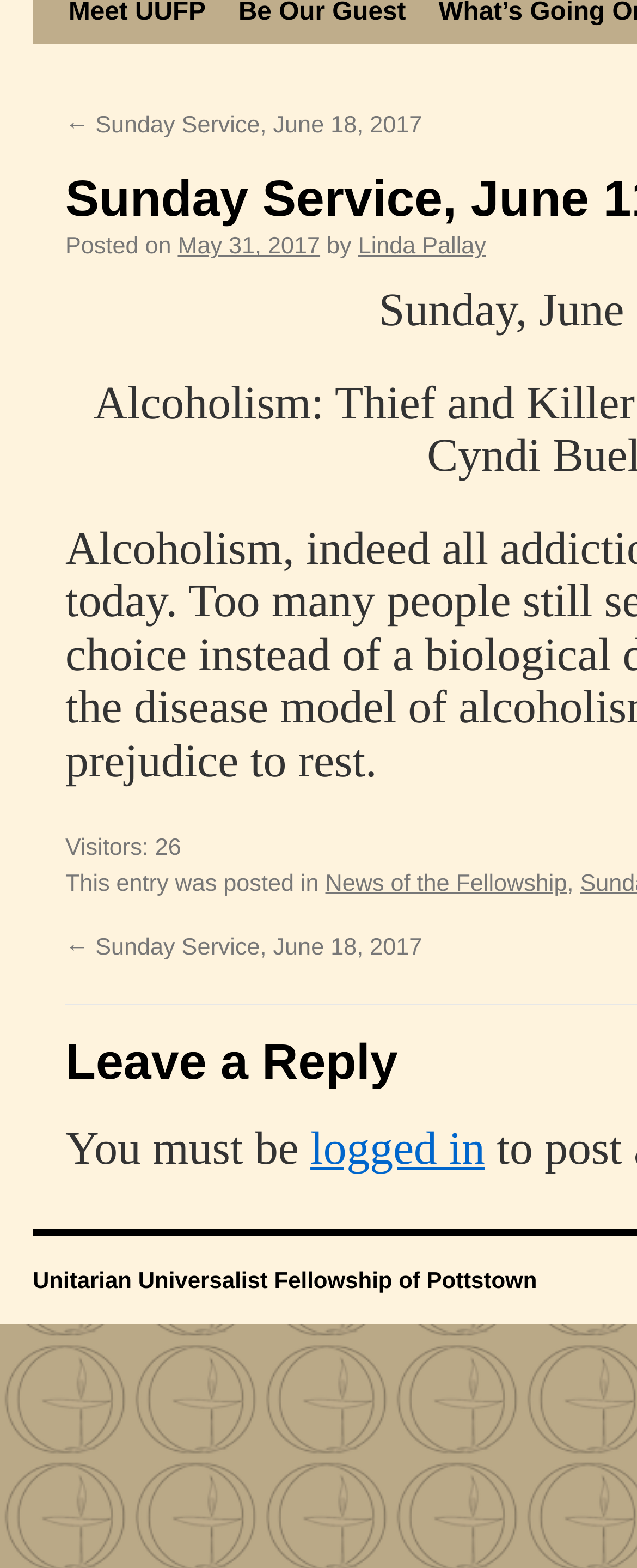Please find the bounding box for the UI element described by: "logged in".

[0.487, 0.717, 0.761, 0.749]